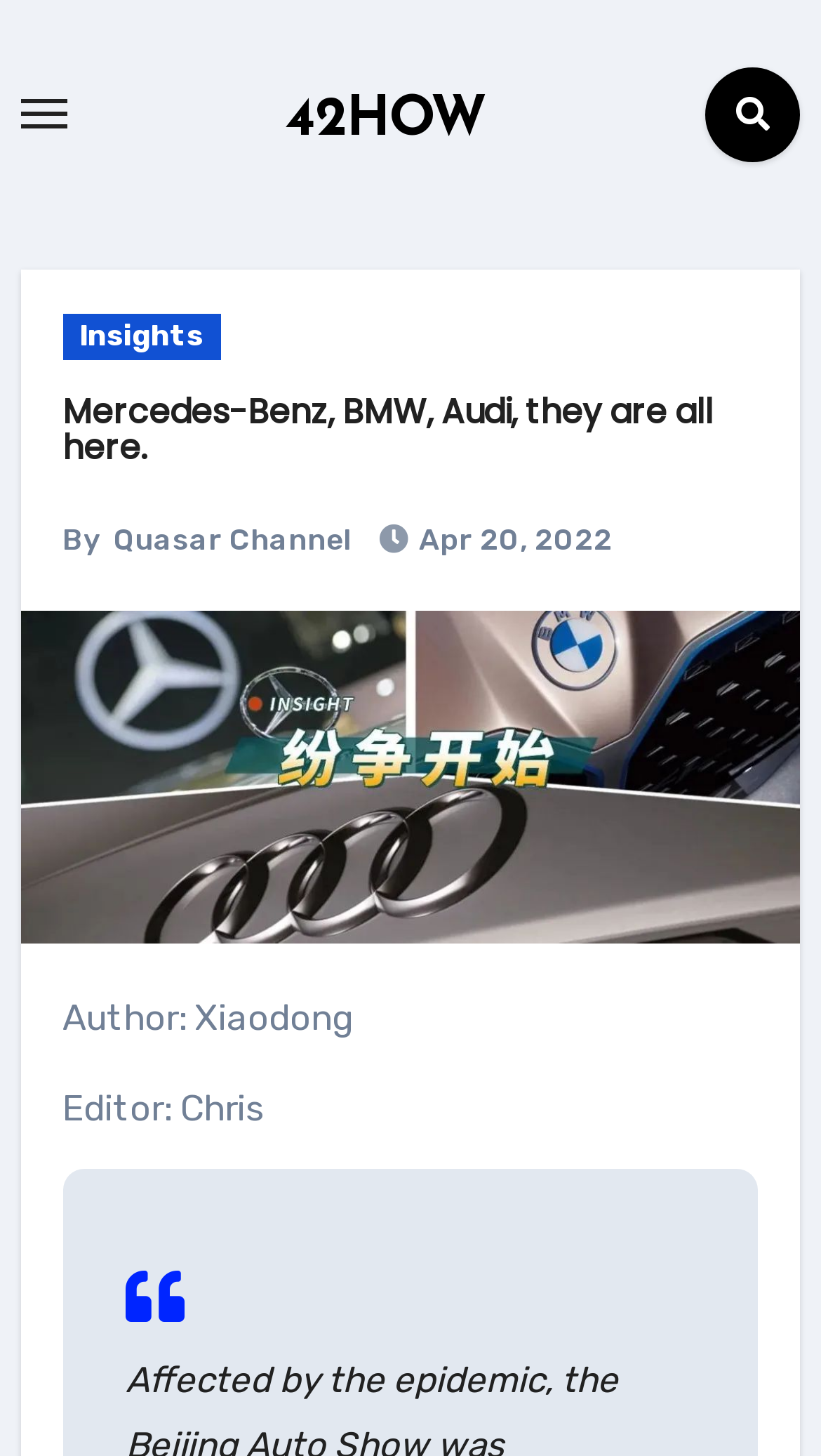Please identify the primary heading of the webpage and give its text content.

Mercedes-Benz, BMW, Audi, they are all here.